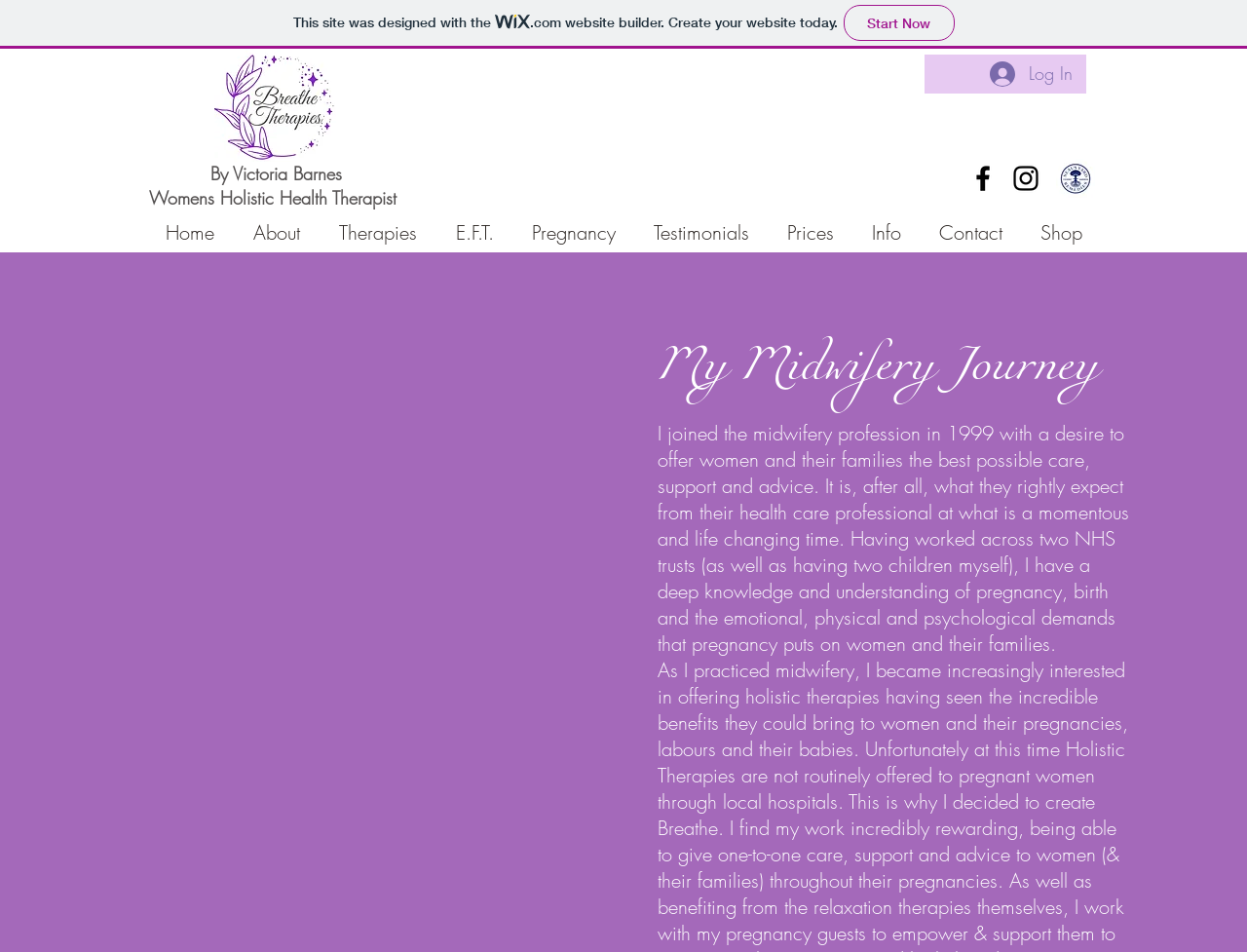Determine the bounding box coordinates for the area you should click to complete the following instruction: "Visit the 'Home' page".

[0.117, 0.229, 0.188, 0.26]